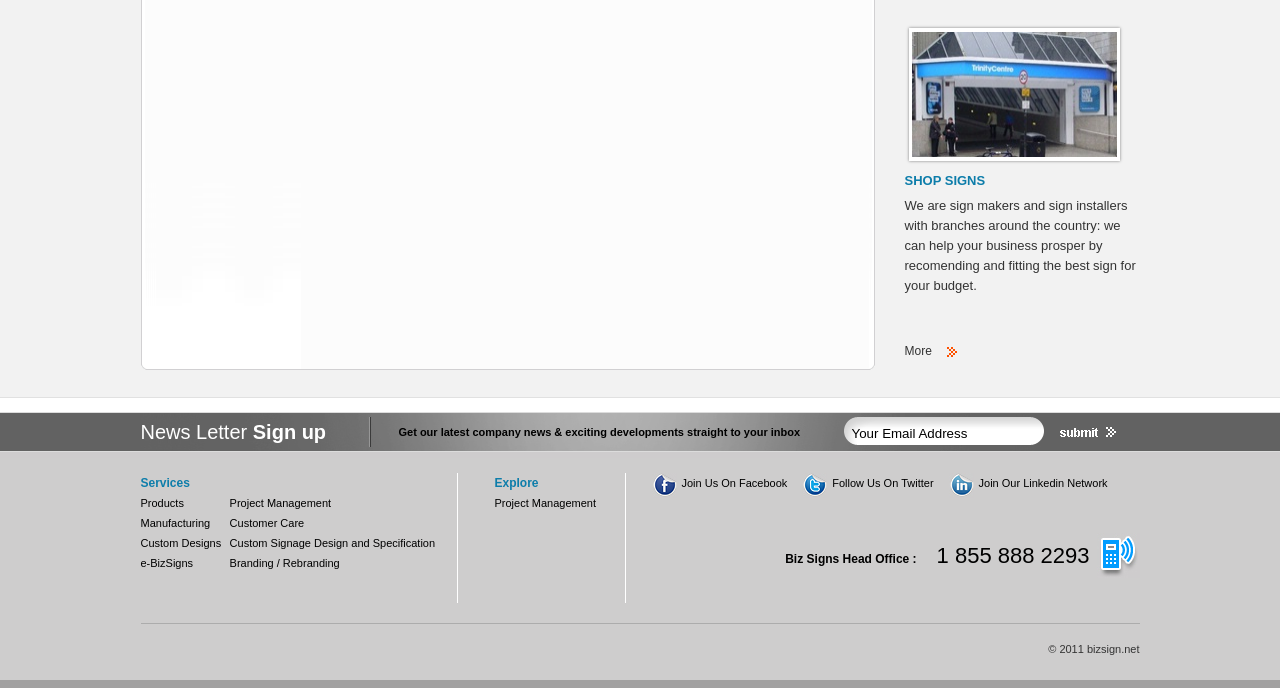What social media platforms are linked?
Use the image to give a comprehensive and detailed response to the question.

The webpage has links to three social media platforms: Facebook, Twitter, and LinkedIn, as indicated by the icons and text 'Join Us On Facebook', 'Follow Us On Twitter', and 'Join Our Linkedin Network'.